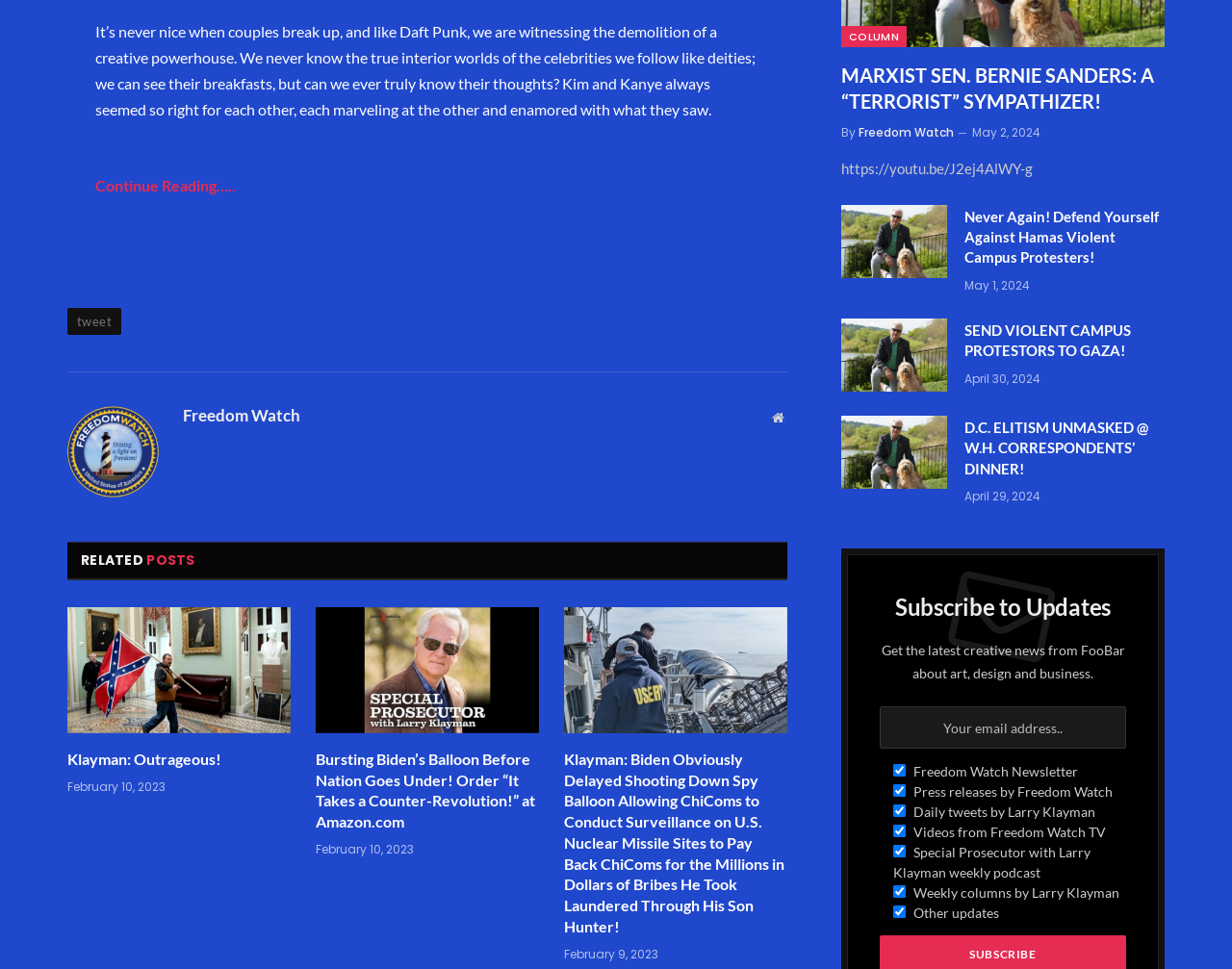Specify the bounding box coordinates of the area to click in order to execute this command: 'Click the 'tweet' link'. The coordinates should consist of four float numbers ranging from 0 to 1, and should be formatted as [left, top, right, bottom].

[0.055, 0.318, 0.098, 0.346]